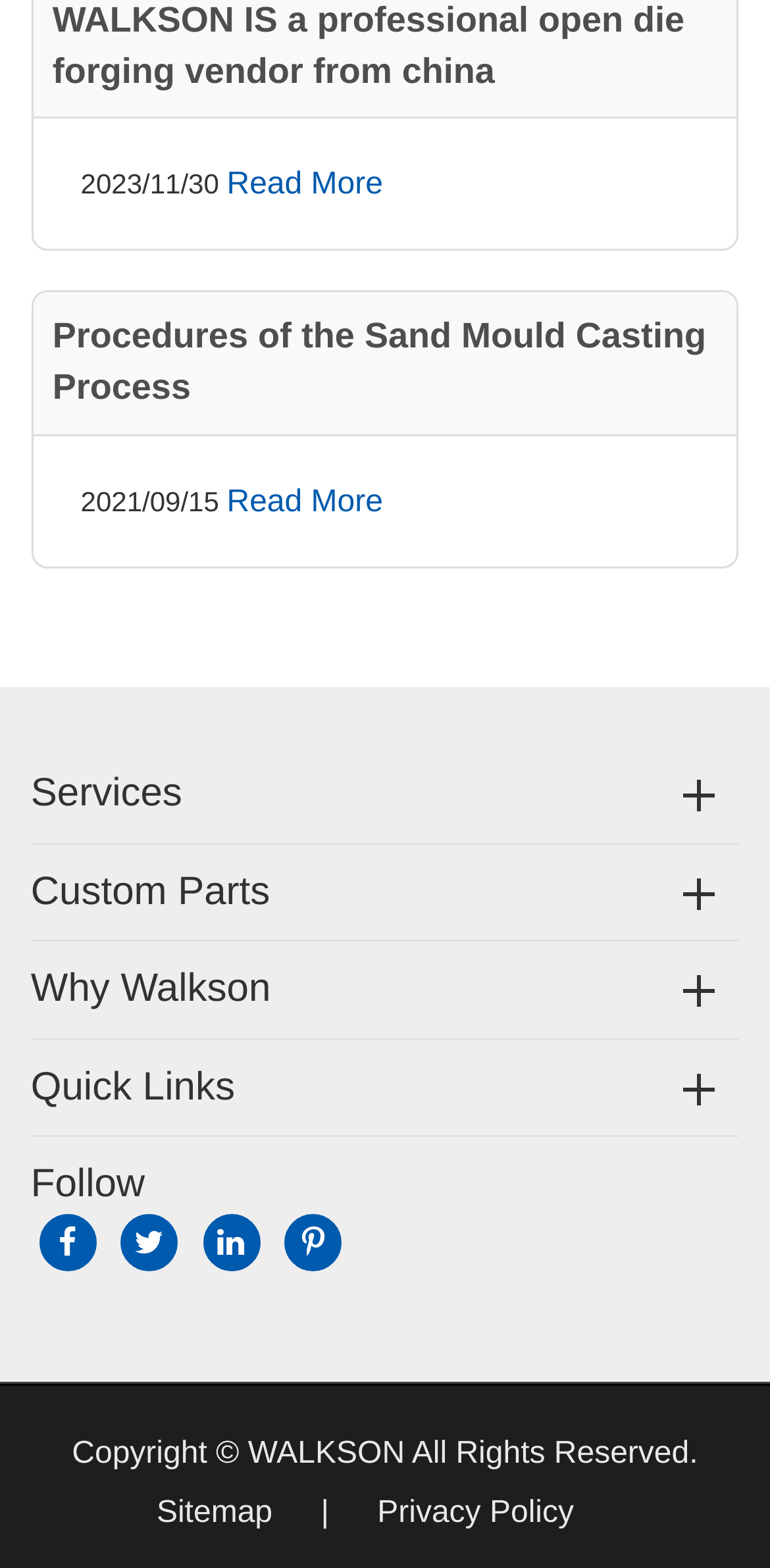Find the bounding box coordinates of the element to click in order to complete this instruction: "Follow Walkson". The bounding box coordinates must be four float numbers between 0 and 1, denoted as [left, top, right, bottom].

[0.04, 0.742, 0.188, 0.769]